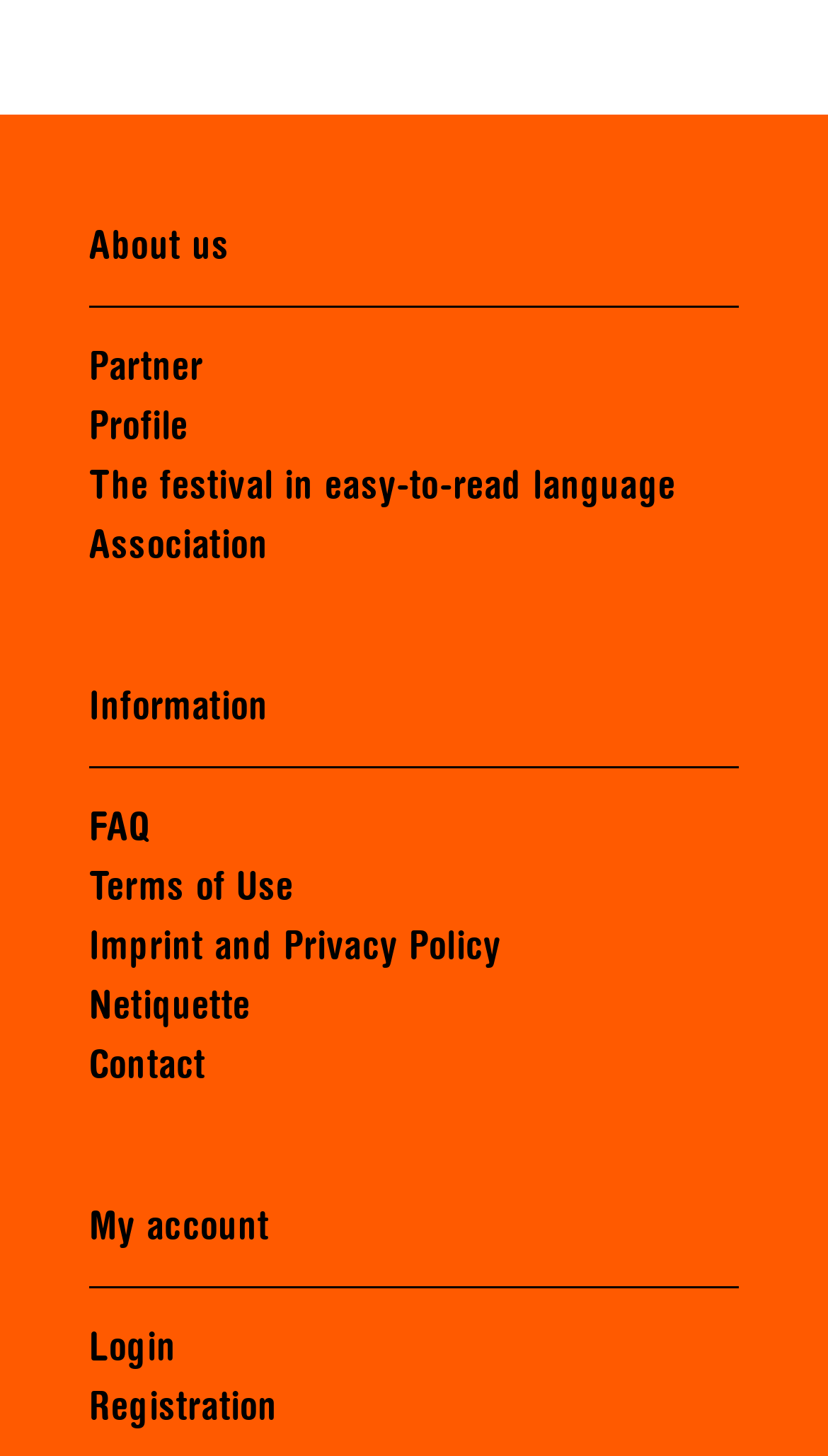Identify the bounding box coordinates of the clickable section necessary to follow the following instruction: "Read the terms of use". The coordinates should be presented as four float numbers from 0 to 1, i.e., [left, top, right, bottom].

[0.108, 0.594, 0.355, 0.623]